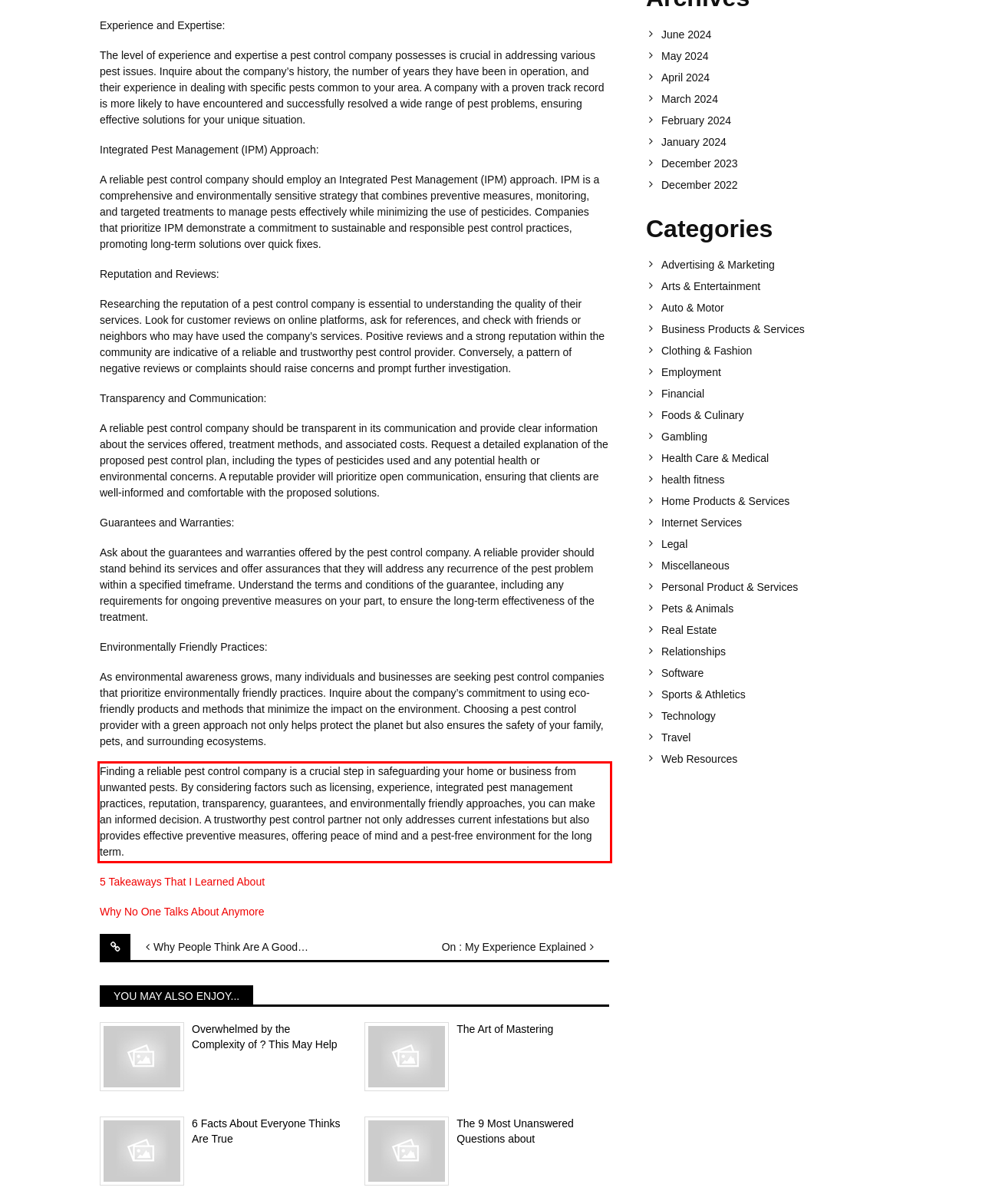Extract and provide the text found inside the red rectangle in the screenshot of the webpage.

Finding a reliable pest control company is a crucial step in safeguarding your home or business from unwanted pests. By considering factors such as licensing, experience, integrated pest management practices, reputation, transparency, guarantees, and environmentally friendly approaches, you can make an informed decision. A trustworthy pest control partner not only addresses current infestations but also provides effective preventive measures, offering peace of mind and a pest-free environment for the long term.